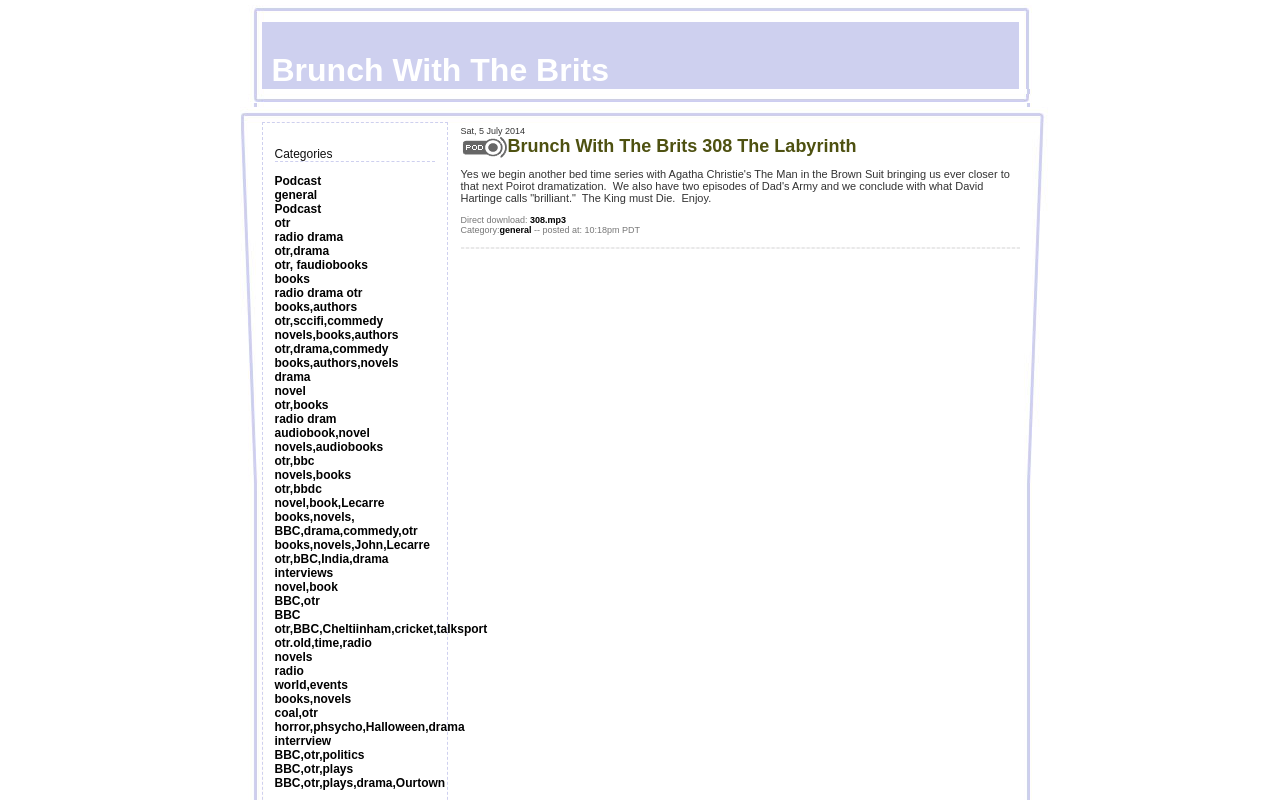Provide the bounding box coordinates of the HTML element described by the text: "radio dram". The coordinates should be in the format [left, top, right, bottom] with values between 0 and 1.

[0.214, 0.515, 0.263, 0.532]